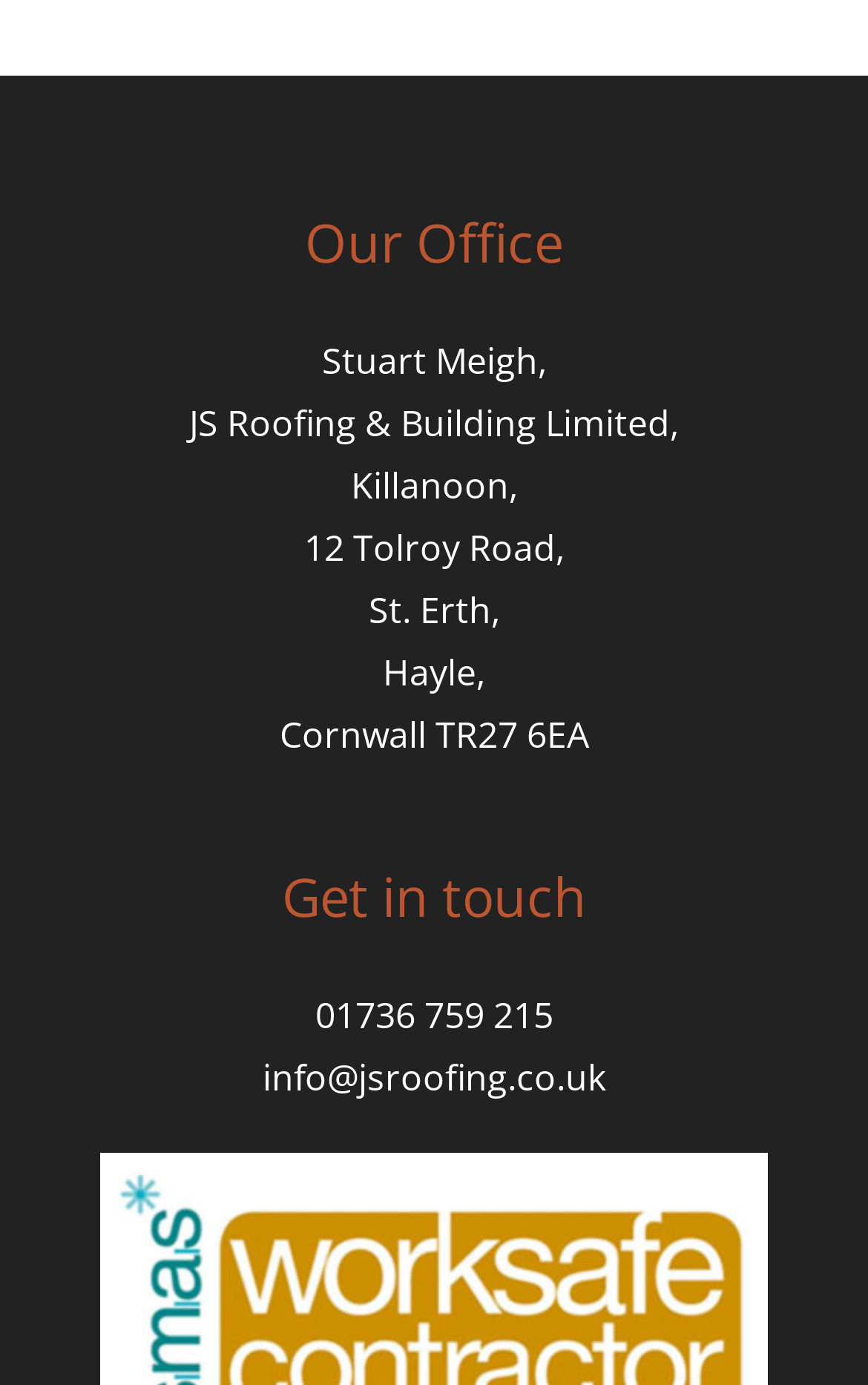What is the email address?
Look at the image and respond with a one-word or short phrase answer.

info@jsroofing.co.uk